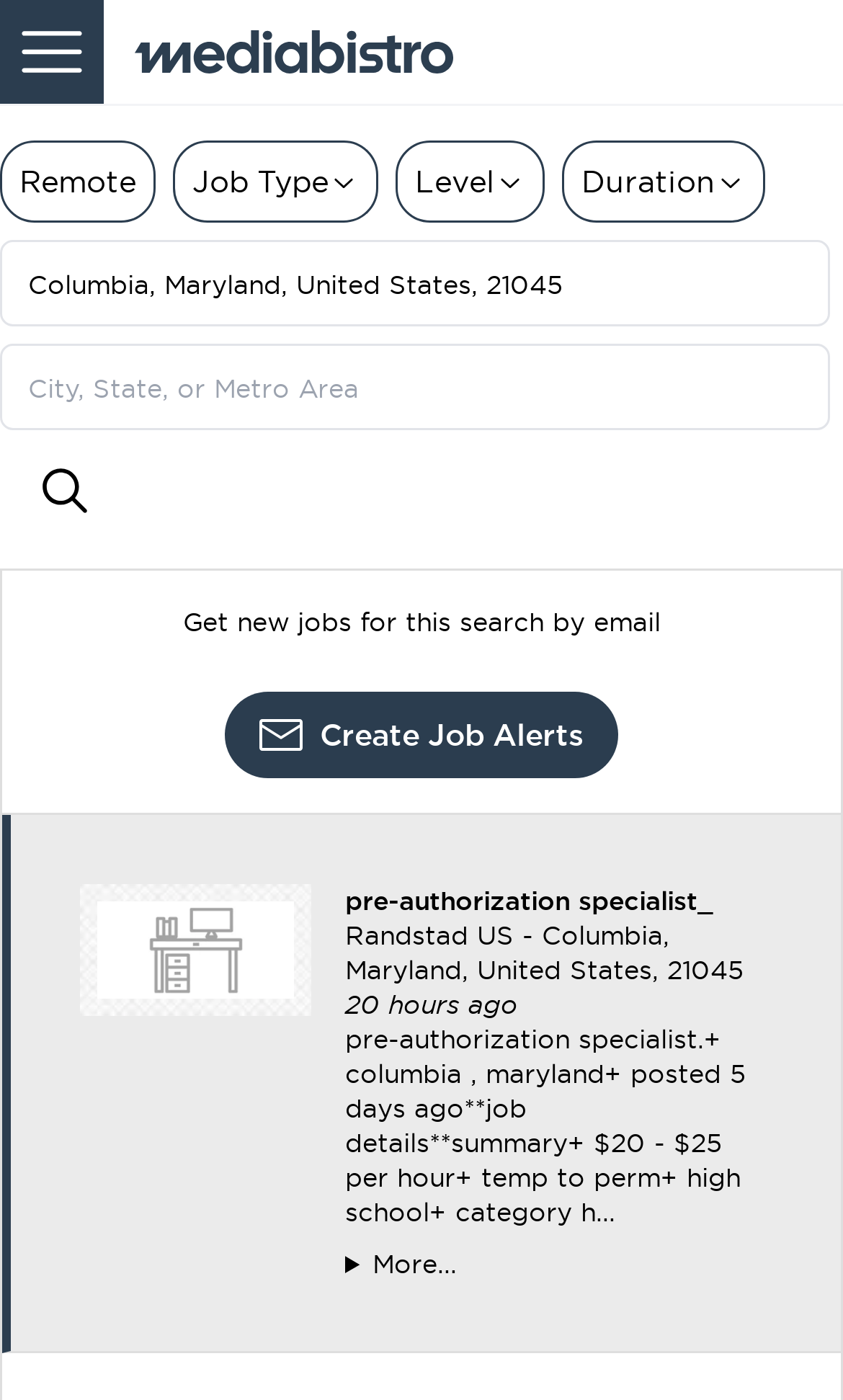Given the content of the image, can you provide a detailed answer to the question?
What is the purpose of the 'Open main menu' button?

The 'Open main menu' button is located at the top left corner of the webpage, and its purpose is to open the main menu when clicked. This can be inferred from its description and its position on the webpage.